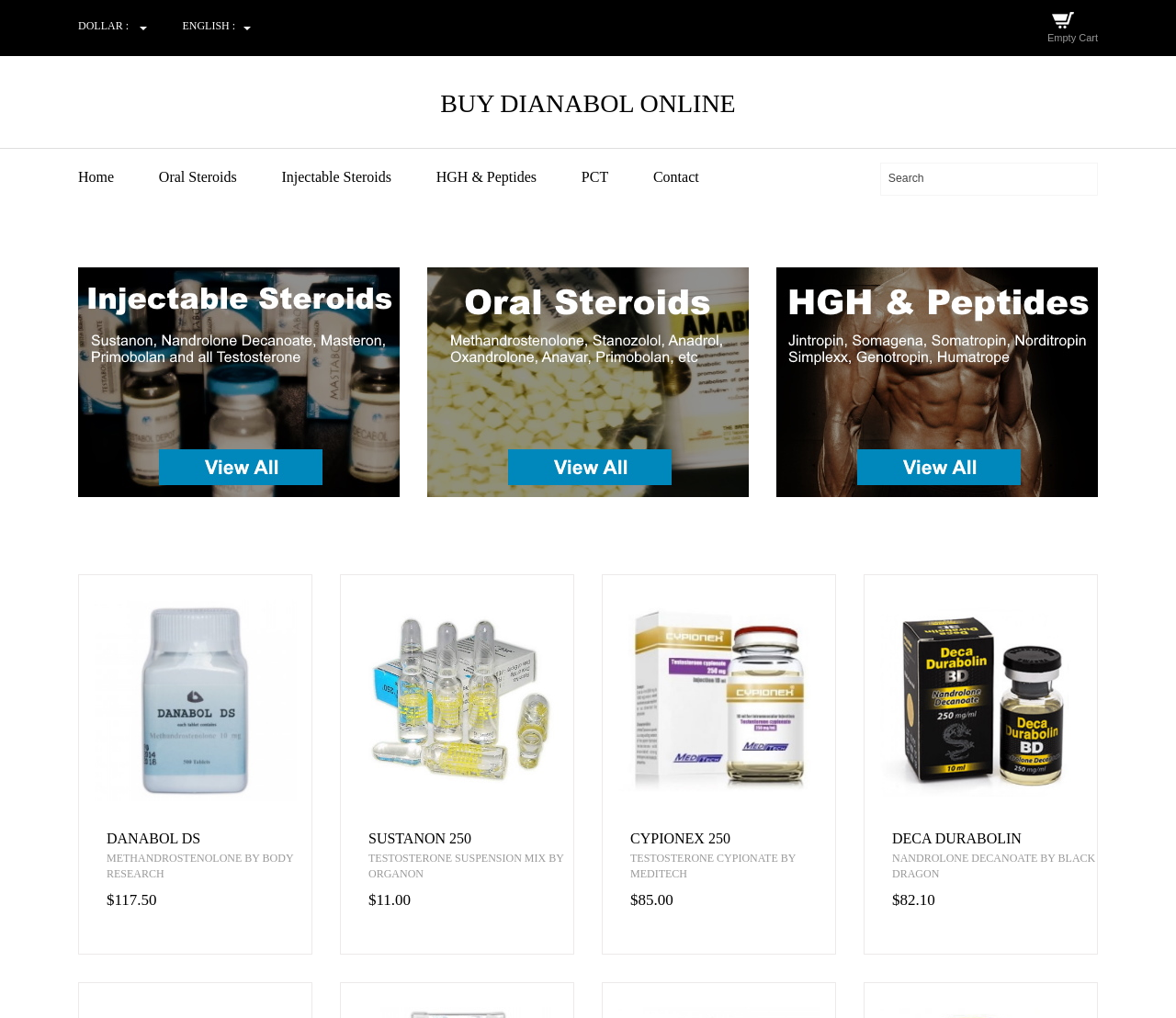Locate the bounding box coordinates of the clickable element to fulfill the following instruction: "Select currency". Provide the coordinates as four float numbers between 0 and 1 in the format [left, top, right, bottom].

[0.066, 0.027, 0.118, 0.044]